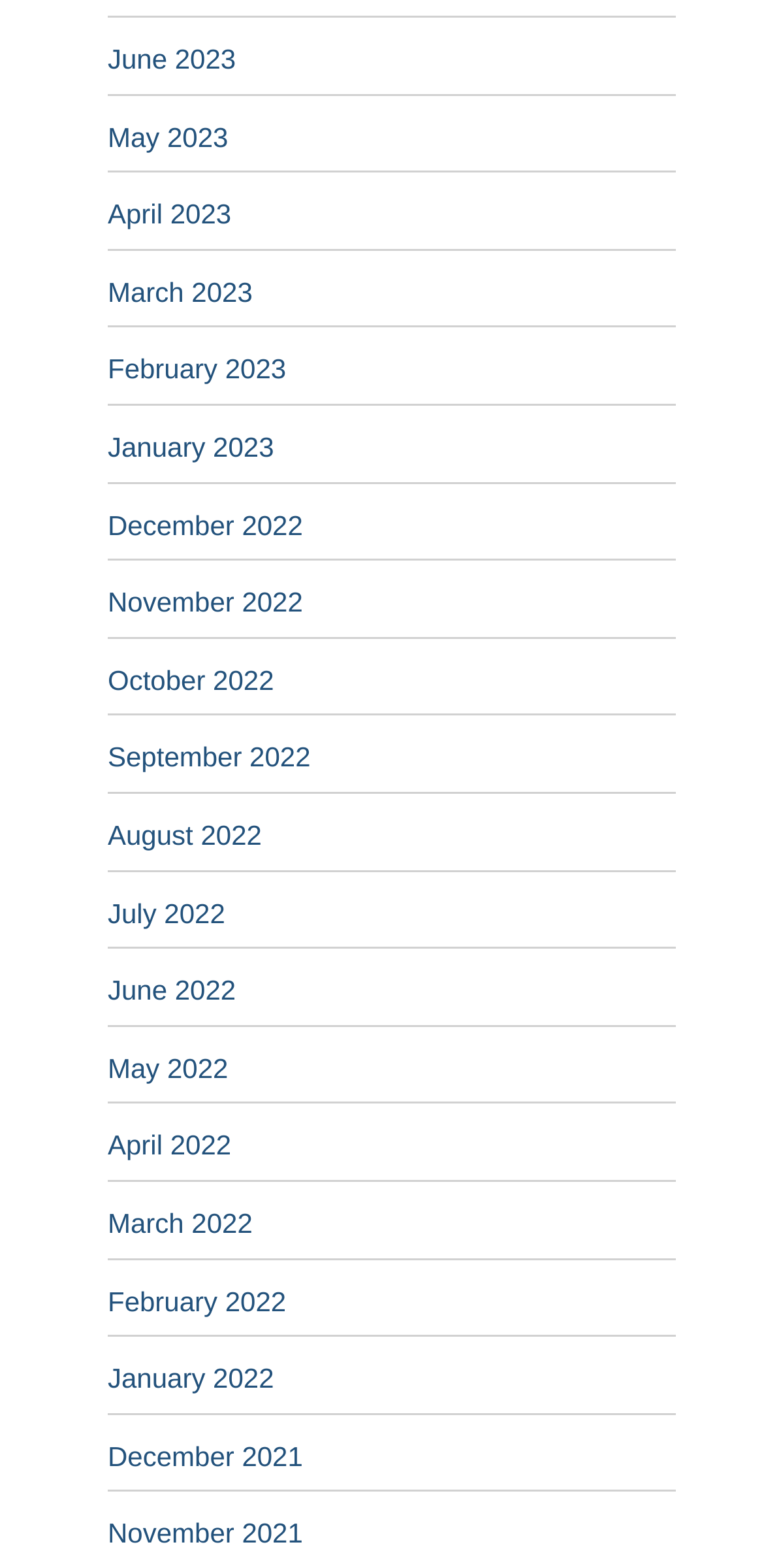Find the bounding box coordinates of the element you need to click on to perform this action: 'Read about COPE Strike'. The coordinates should be represented by four float values between 0 and 1, in the format [left, top, right, bottom].

None